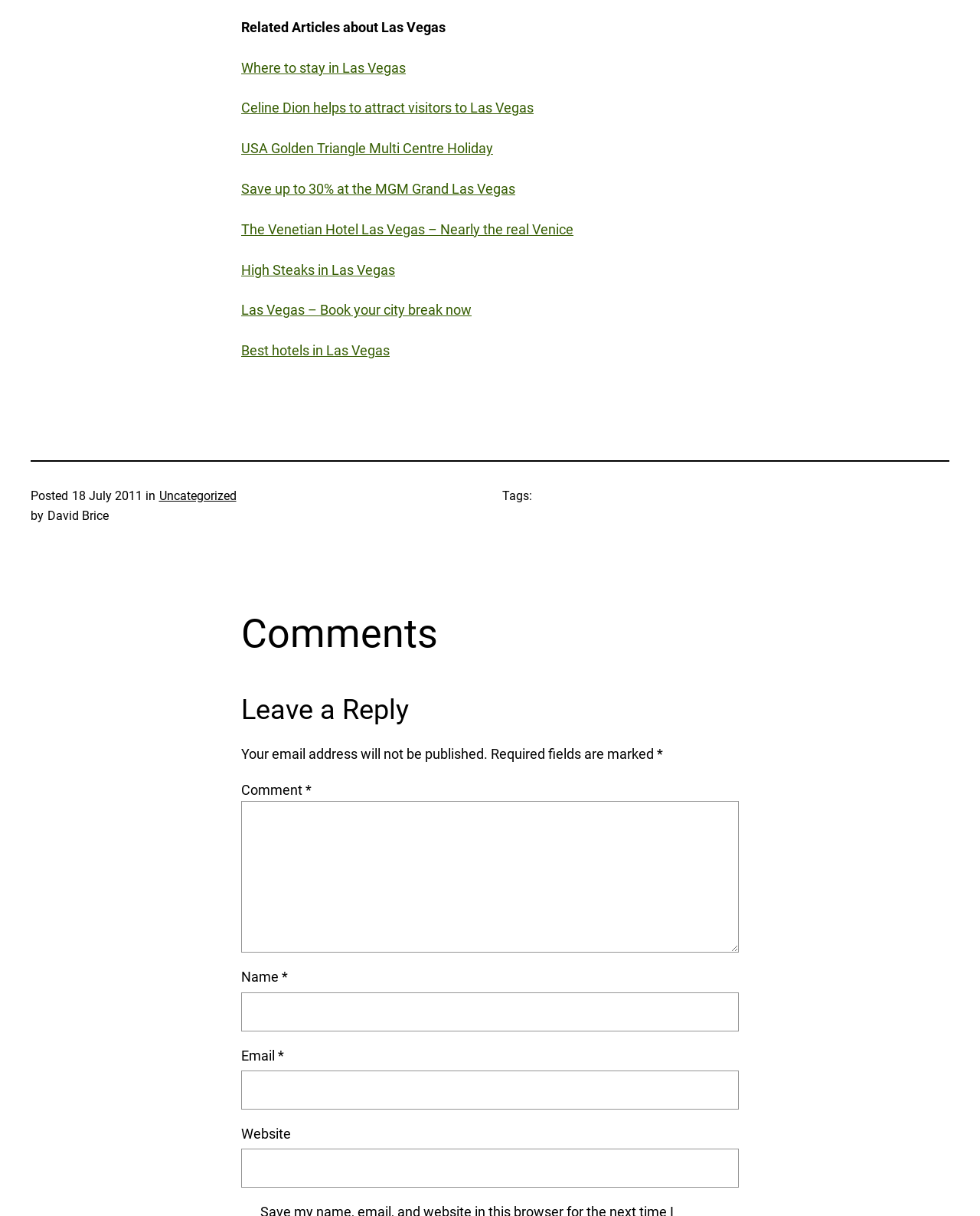Refer to the screenshot and give an in-depth answer to this question: What is the purpose of the textbox with the label 'Email'?

I inferred the purpose of the textbox by looking at its label 'Email' and its required attribute, which suggests that it is used to input an email address.